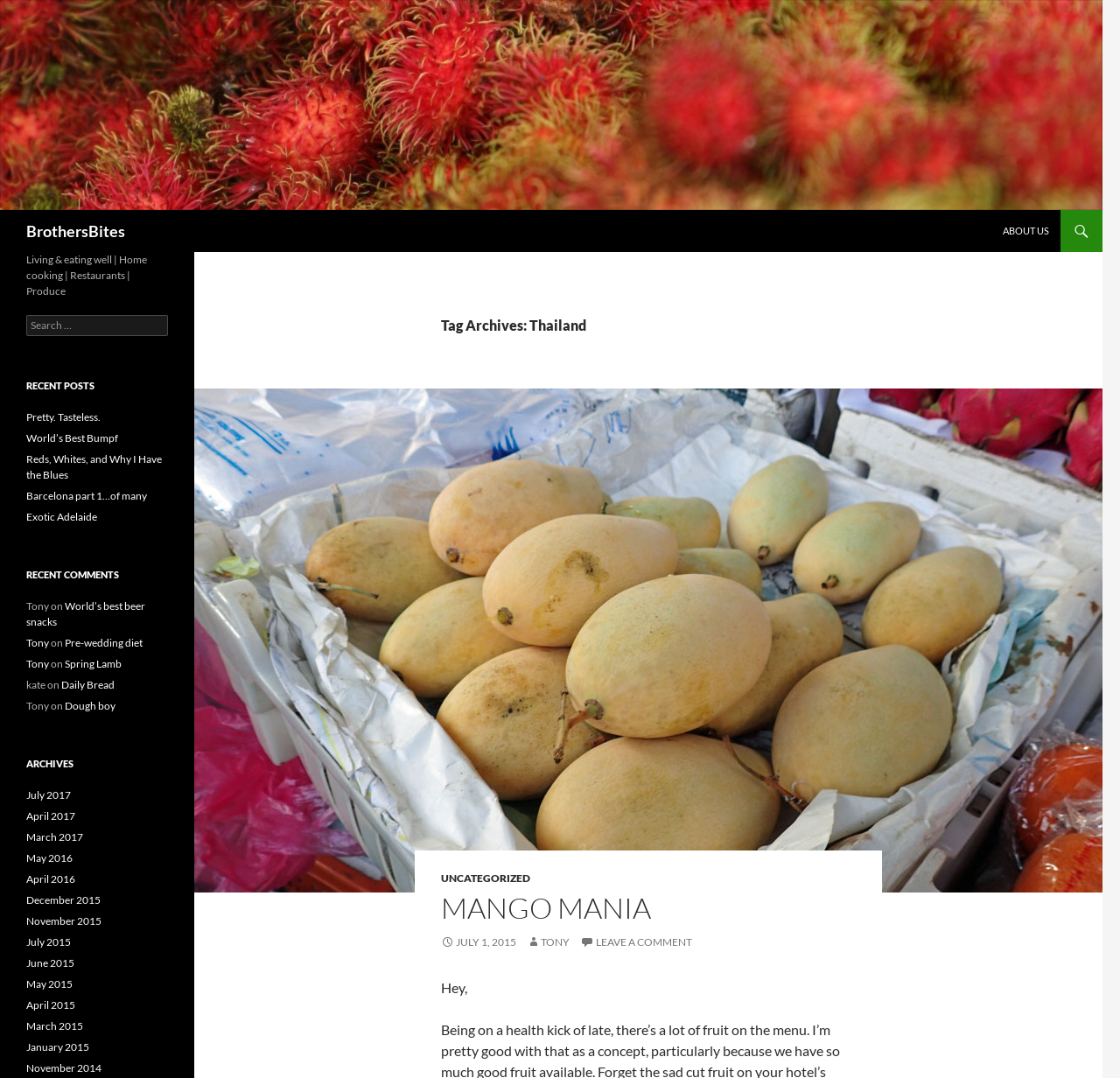Use one word or a short phrase to answer the question provided: 
What is the purpose of the 'SEARCH' link?

To search the website